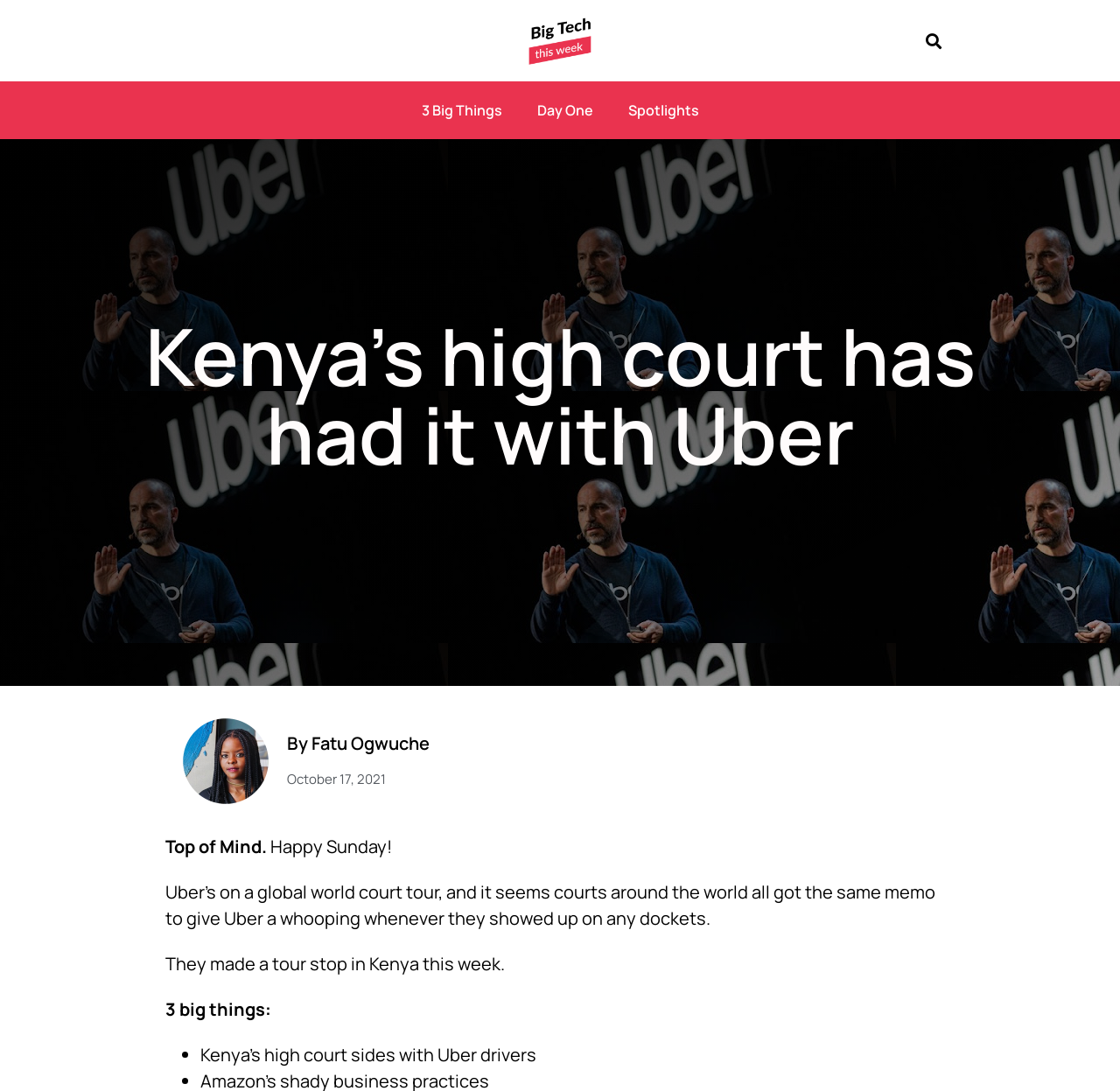What is the author of this article?
Please provide a single word or phrase as the answer based on the screenshot.

Fatu Ogwuche